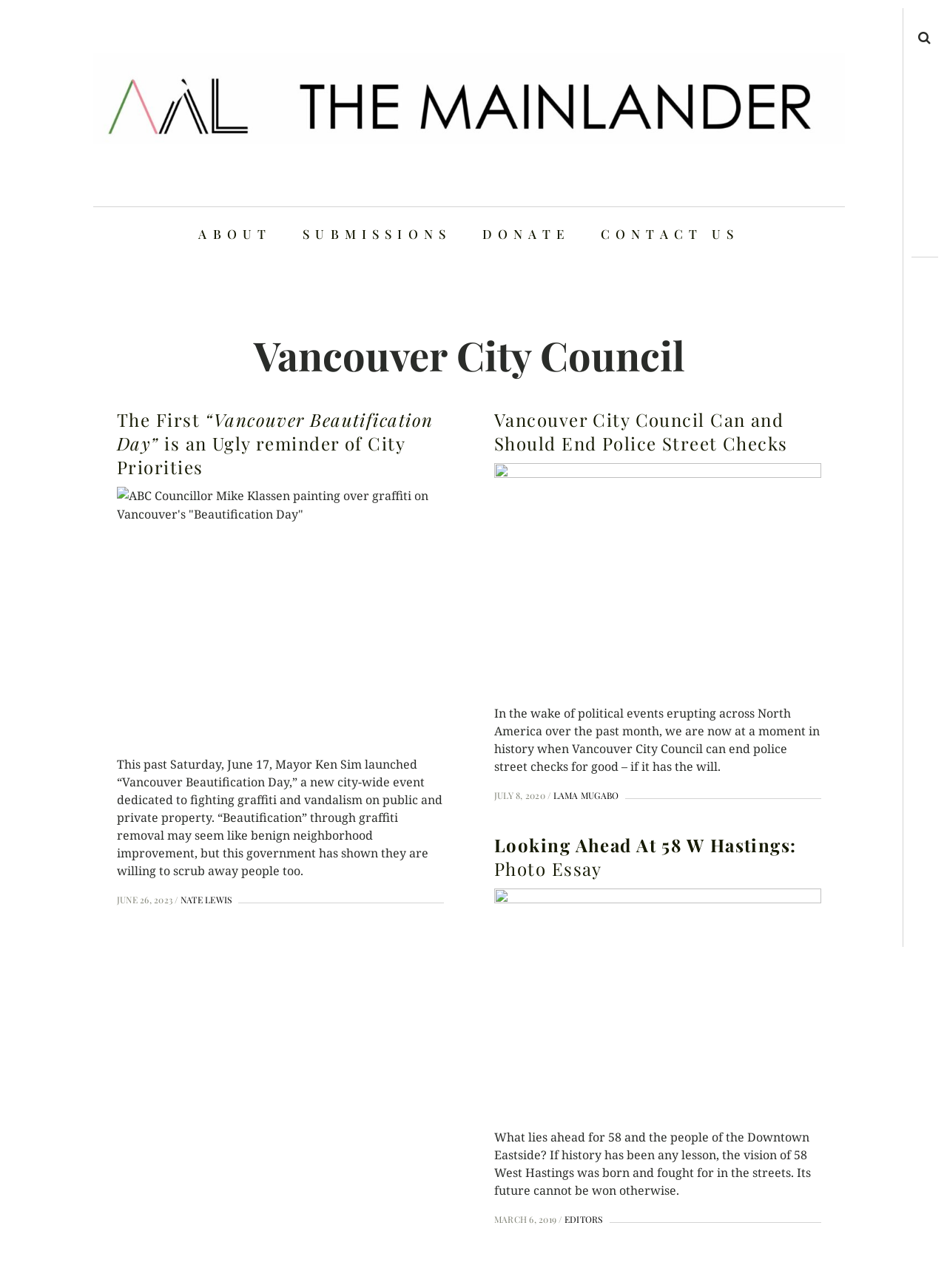Please answer the following question as detailed as possible based on the image: 
What is the date of the third article?

I inspected the third article element [112] and found the link 'MARCH 6, 2019' [236] at the bottom of the article, which is likely the publication date of the article.